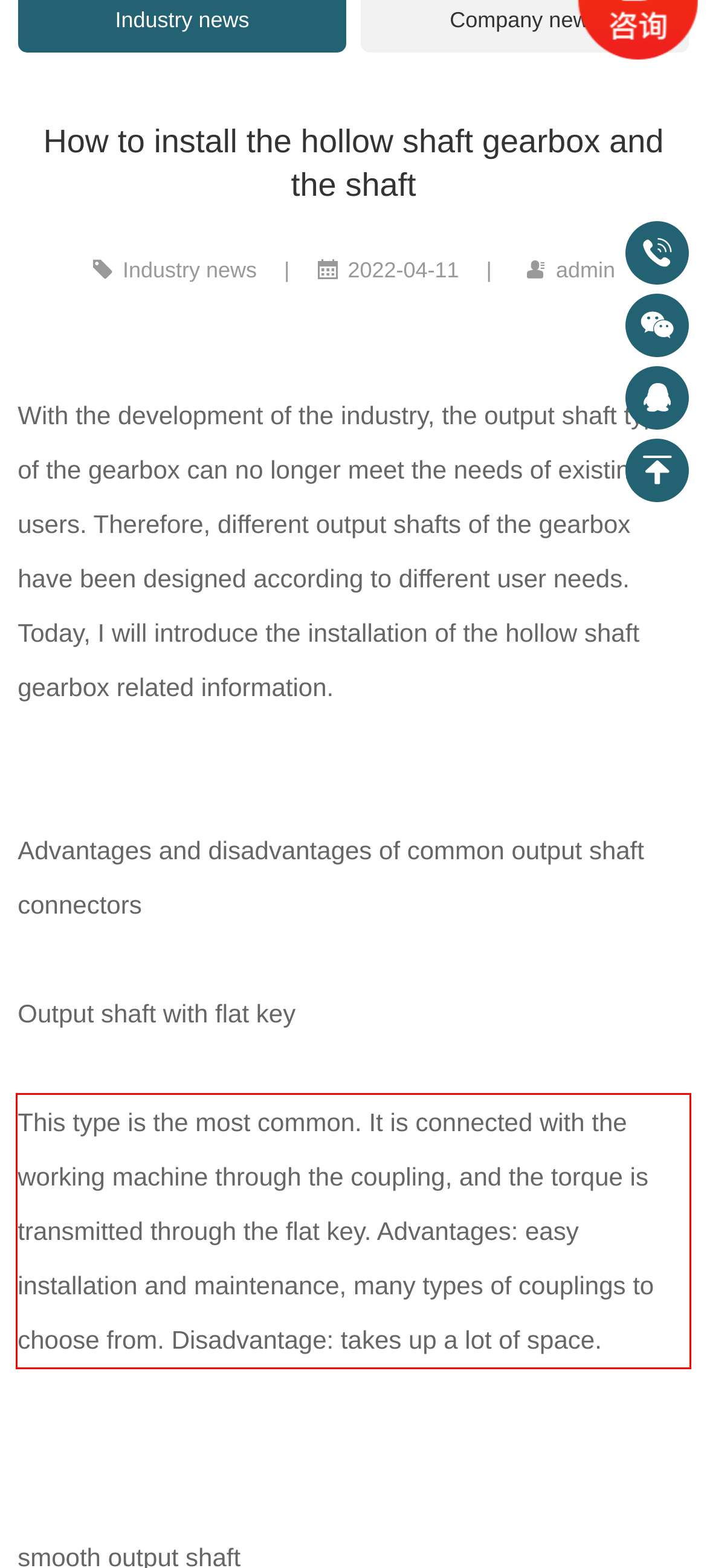Please use OCR to extract the text content from the red bounding box in the provided webpage screenshot.

This type is the most common. It is connected with the working machine through the coupling, and the torque is transmitted through the flat key. Advantages: easy installation and maintenance, many types of couplings to choose from. Disadvantage: takes up a lot of space.